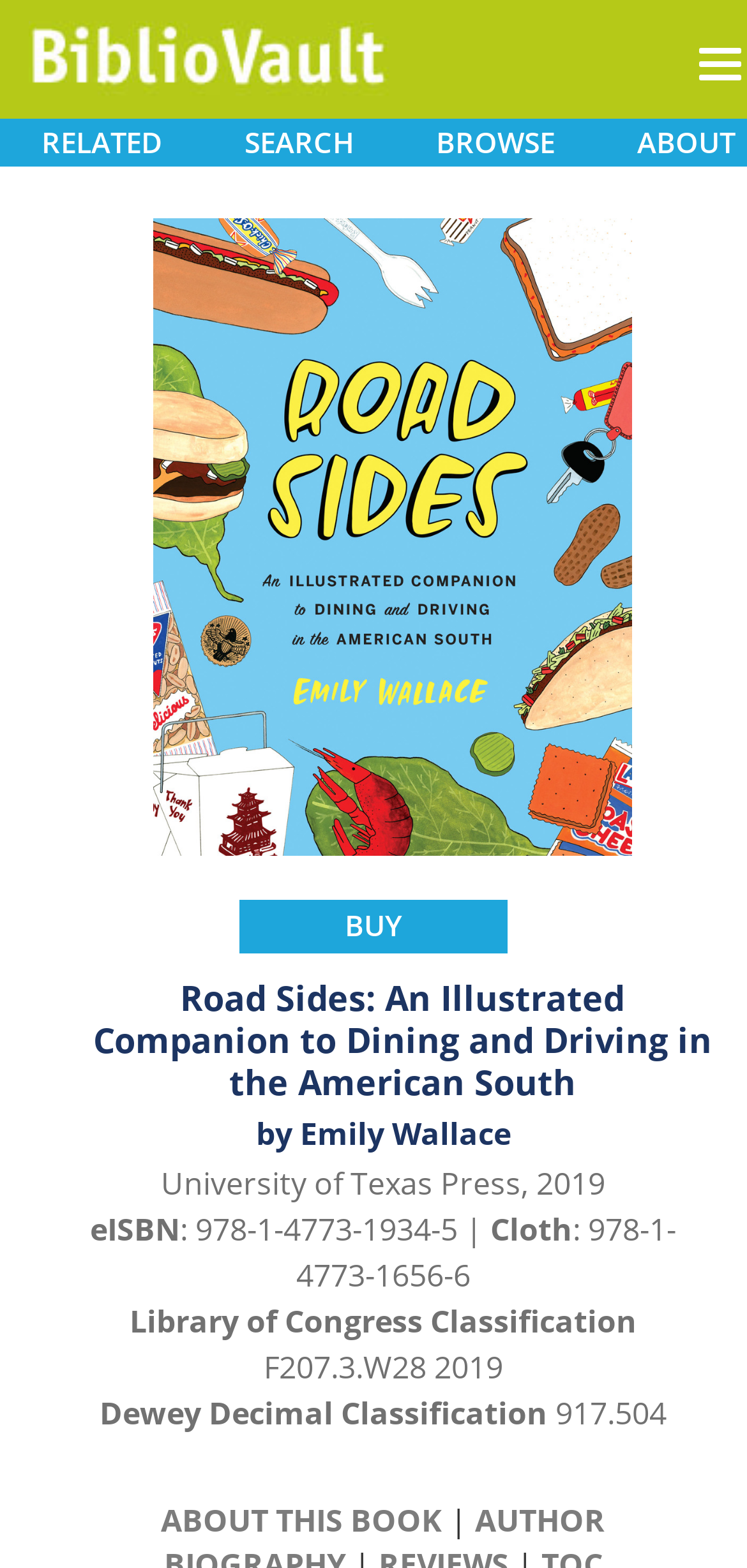Create a detailed summary of all the visual and textual information on the webpage.

This webpage appears to be a book description page, specifically for "Road Sides: An Illustrated Companion to Dining and Driving in the American South" by Emily Wallace. 

At the top, there is a navigation section with three buttons: "RELATED", "SEARCH", and "BROWSE". The "BiblioVault" logo is situated to the left of these buttons, accompanied by a link to "BiblioVault". 

Below the navigation section, a large image of the book cover takes center stage, with a "BUY" button positioned to its right. 

The book's title, "Road Sides: An Illustrated Companion to Dining and Driving in the American South", is displayed prominently, followed by the author's name, "by Emily Wallace". 

Further down, the publisher's information, "University of Texas Press, 2019", is listed, along with the eISBN and cloth ISBN numbers. 

The page also includes classification information, such as the Library of Congress Classification and Dewey Decimal Classification numbers. 

Finally, at the bottom of the page, there is a section titled "ABOUT THIS BOOK", which likely provides a summary or description of the book's content.